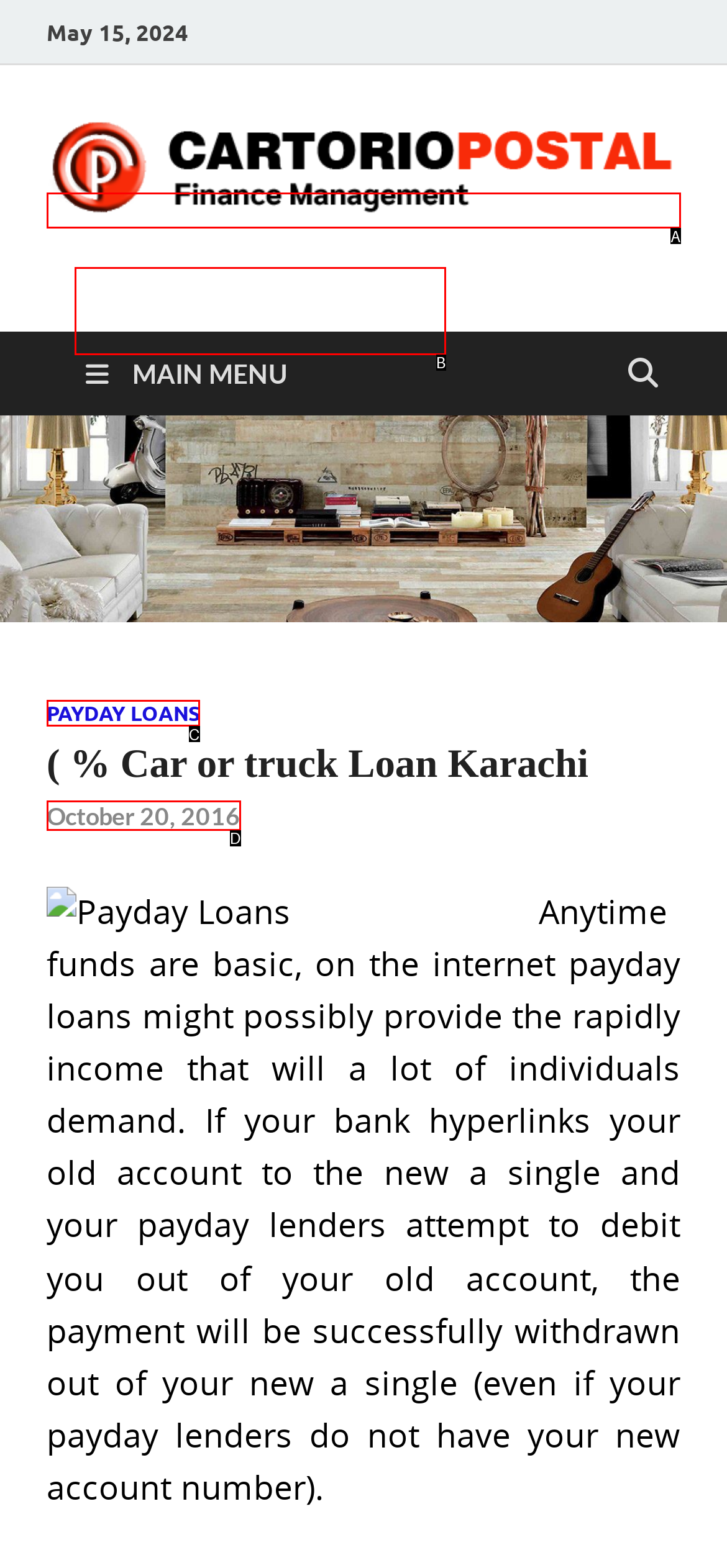From the available choices, determine which HTML element fits this description: alt="CP-Finance" Respond with the correct letter.

A